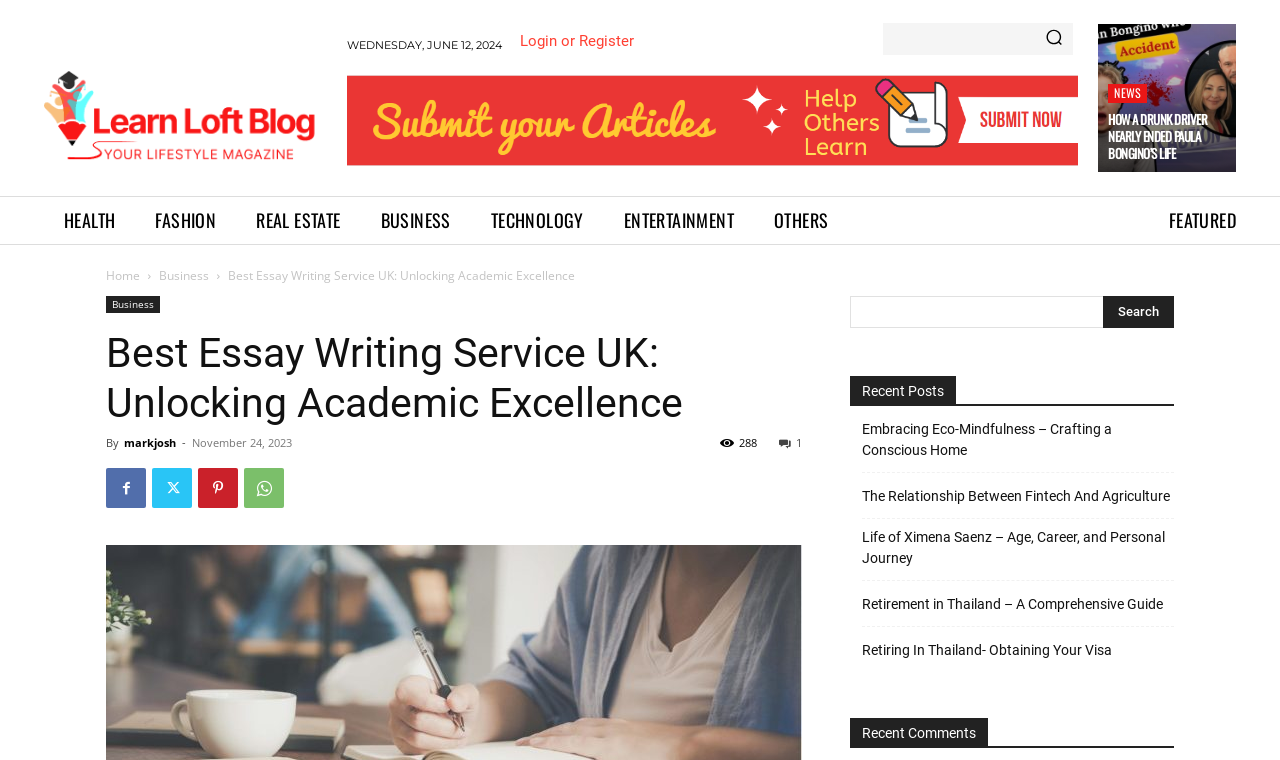Provide a short, one-word or phrase answer to the question below:
What is the purpose of the search bar?

To search the website